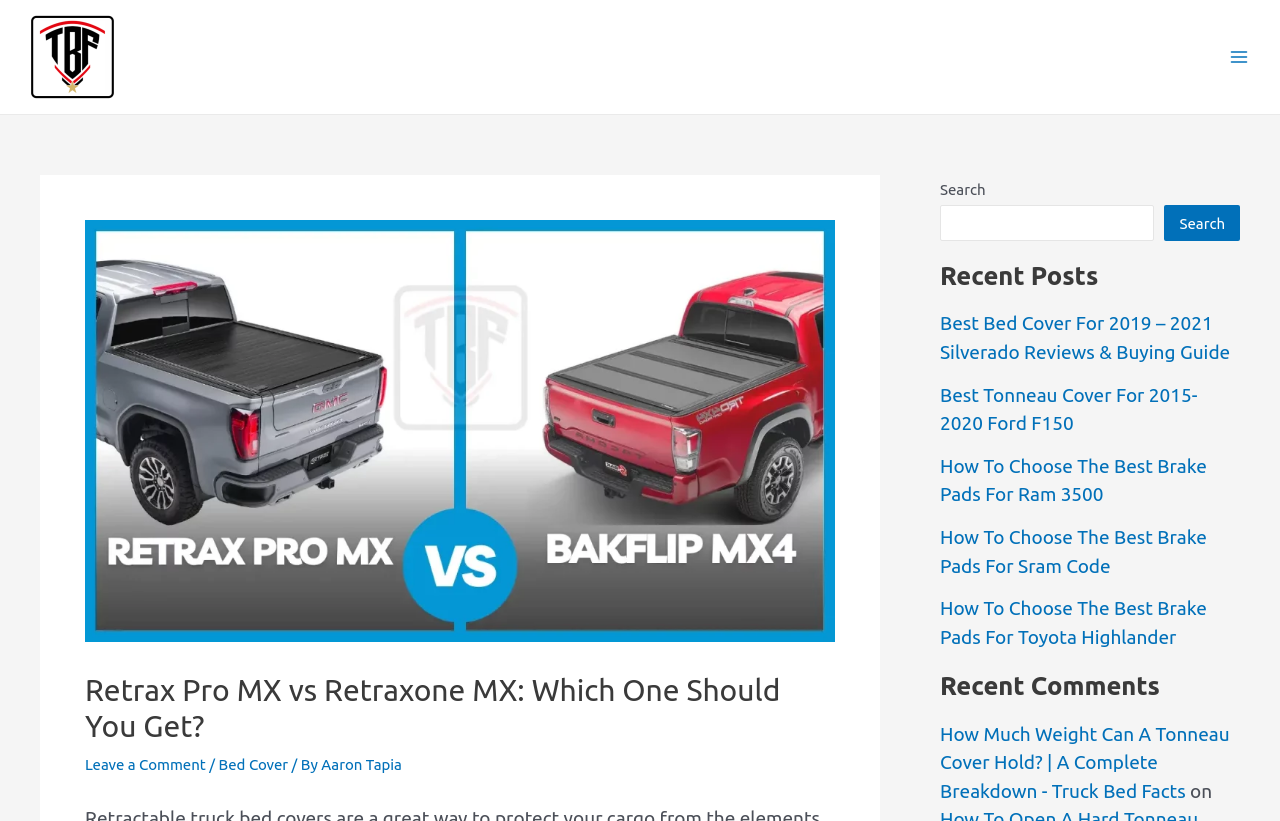Please determine the bounding box coordinates of the element's region to click in order to carry out the following instruction: "Leave a comment". The coordinates should be four float numbers between 0 and 1, i.e., [left, top, right, bottom].

[0.066, 0.921, 0.161, 0.941]